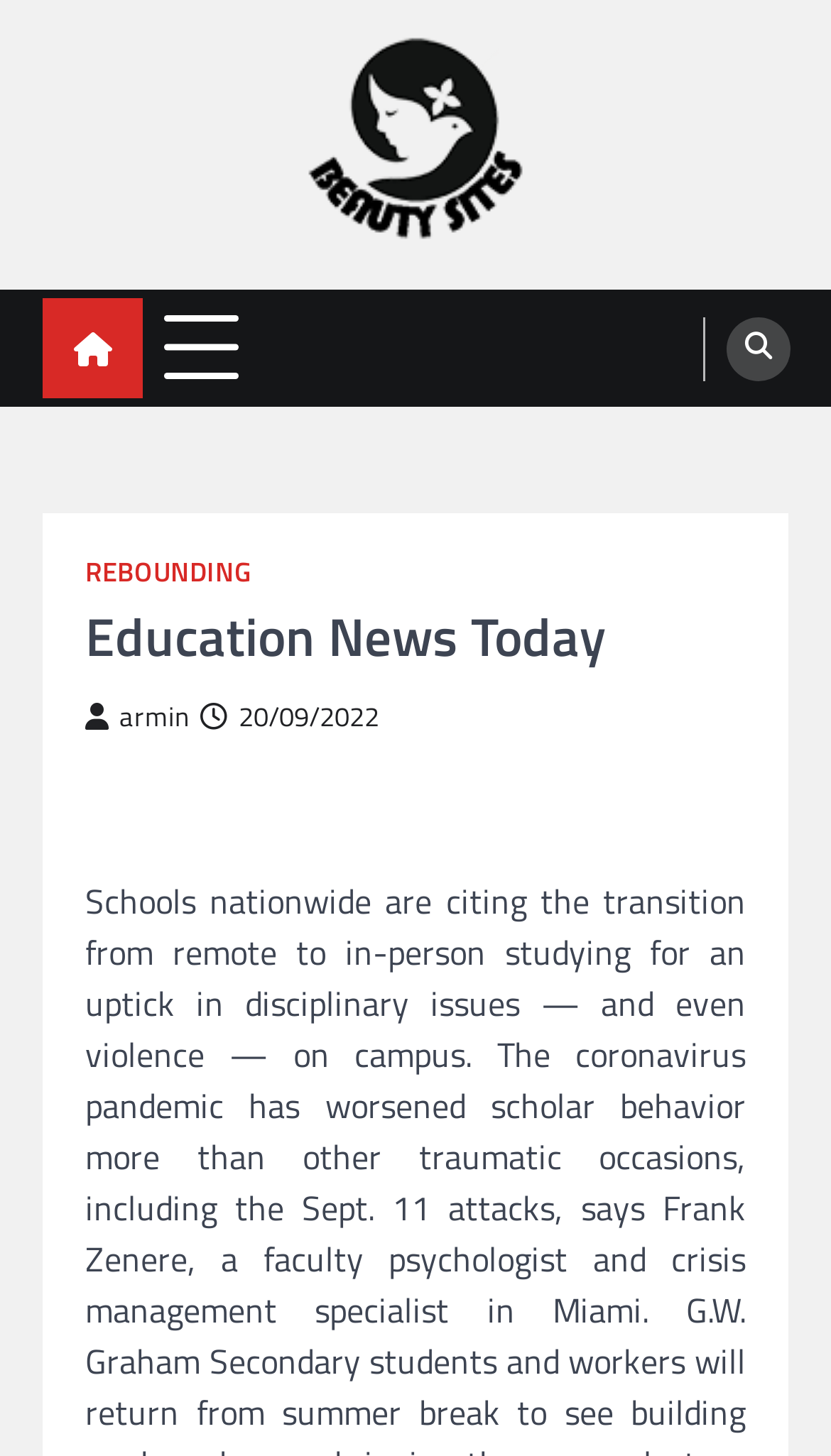Find the bounding box coordinates corresponding to the UI element with the description: "20/09/202215/08/2022". The coordinates should be formatted as [left, top, right, bottom], with values as floats between 0 and 1.

[0.241, 0.478, 0.456, 0.505]